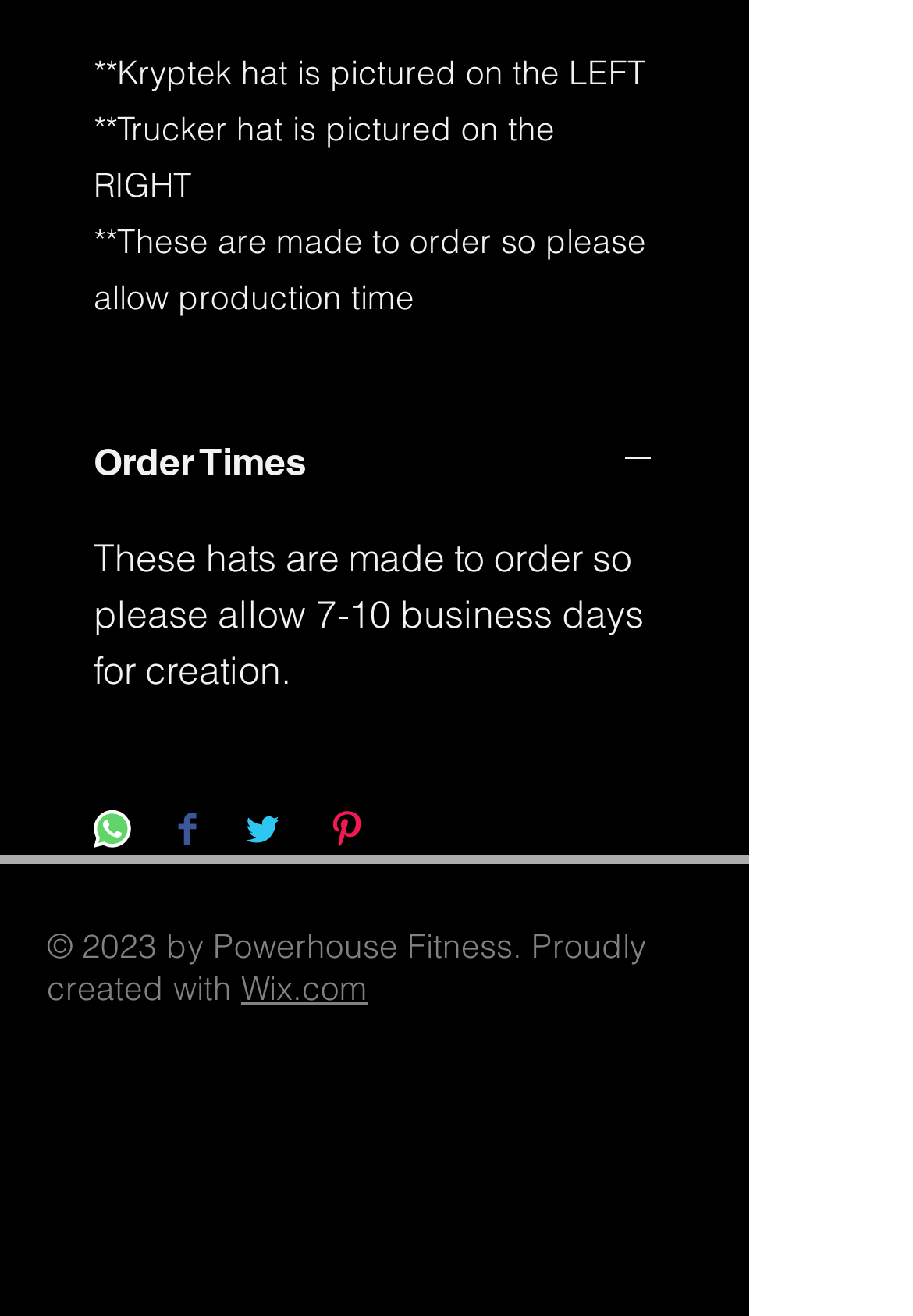Using floating point numbers between 0 and 1, provide the bounding box coordinates in the format (top-left x, top-left y, bottom-right x, bottom-right y). Locate the UI element described here: Order Times

[0.103, 0.333, 0.718, 0.373]